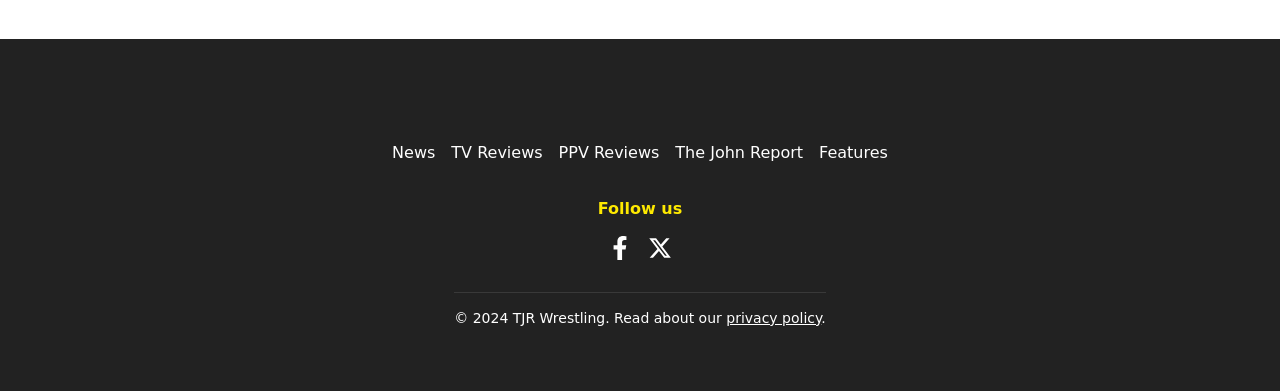Given the description of a UI element: "The John Report", identify the bounding box coordinates of the matching element in the webpage screenshot.

[0.528, 0.365, 0.627, 0.414]